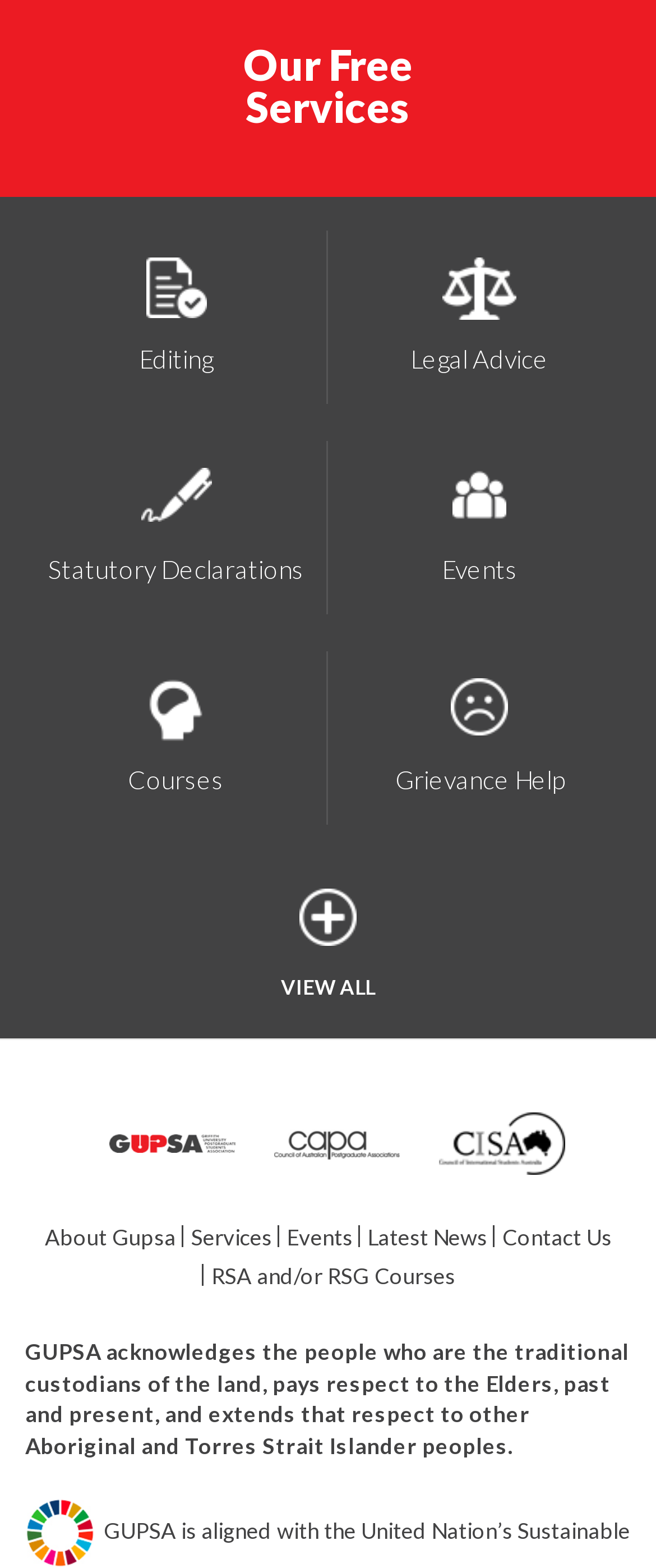How many links are there in the 'Our Free Services' section?
Look at the screenshot and give a one-word or phrase answer.

6